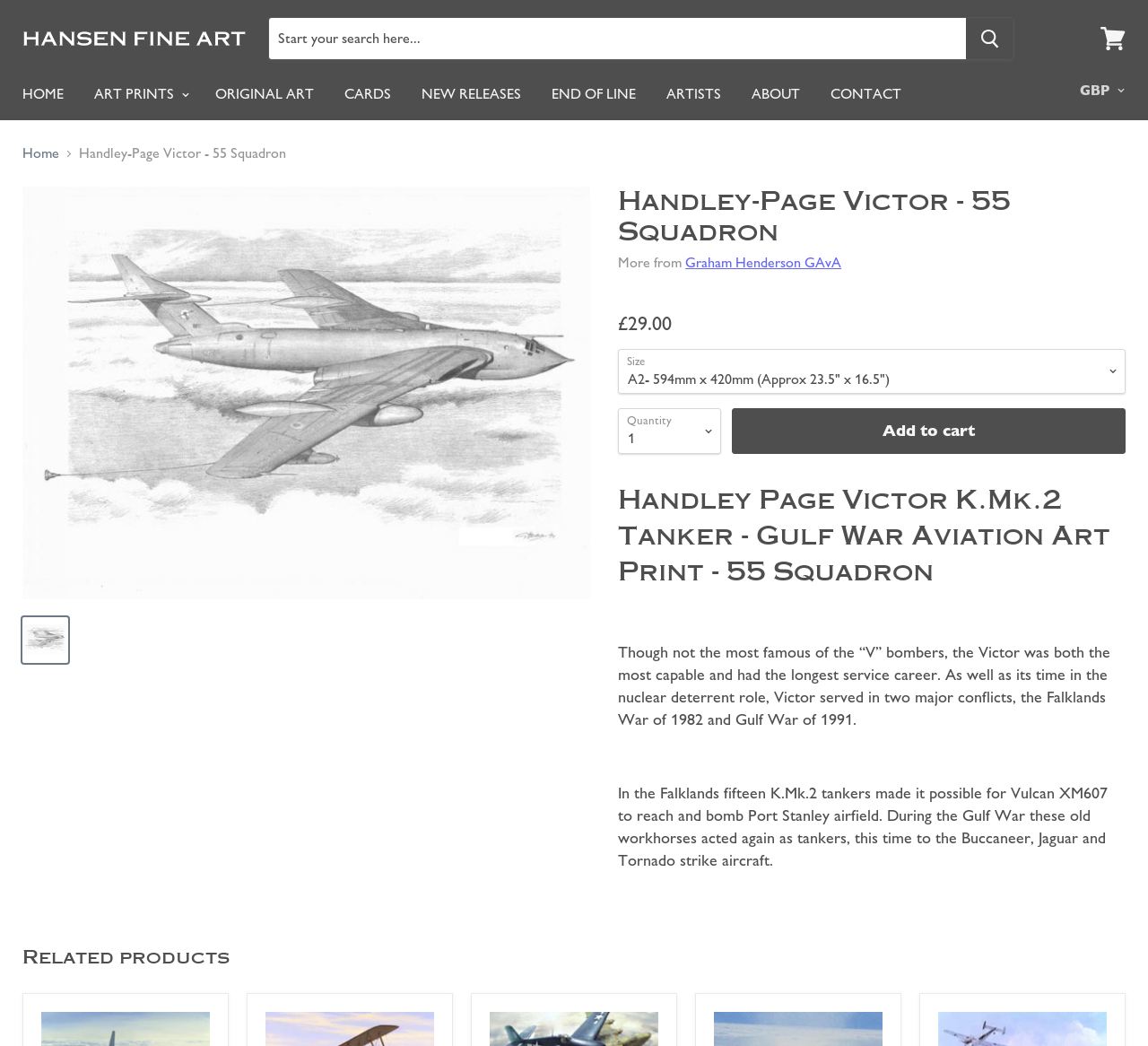Identify the bounding box coordinates for the UI element described as follows: alt="Handley-Page Victor - 55 Squadron". Use the format (top-left x, top-left y, bottom-right x, bottom-right y) and ensure all values are floating point numbers between 0 and 1.

[0.02, 0.59, 0.059, 0.633]